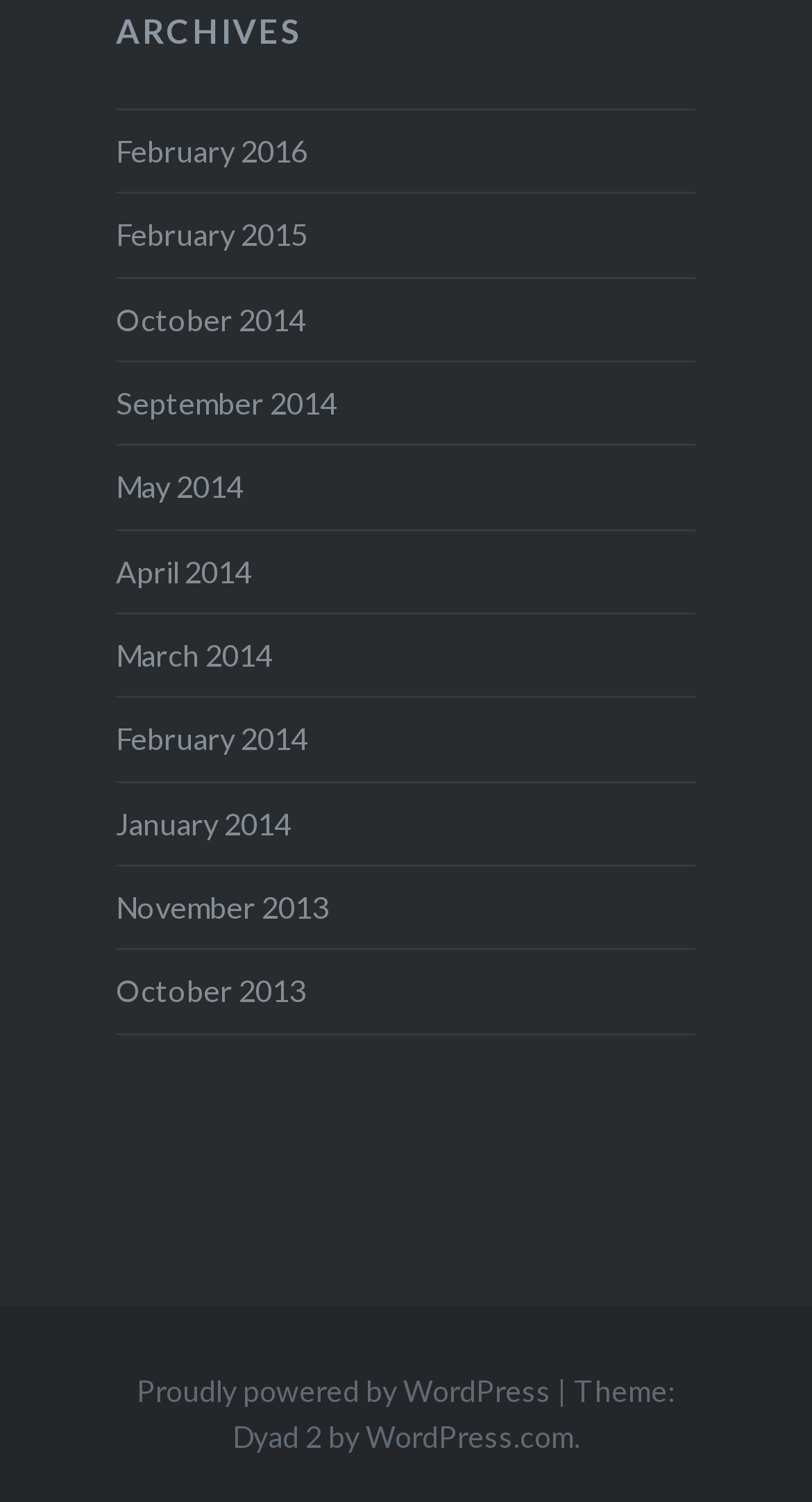Please determine the bounding box coordinates of the area that needs to be clicked to complete this task: 'view archives for February 2016'. The coordinates must be four float numbers between 0 and 1, formatted as [left, top, right, bottom].

[0.143, 0.089, 0.379, 0.112]